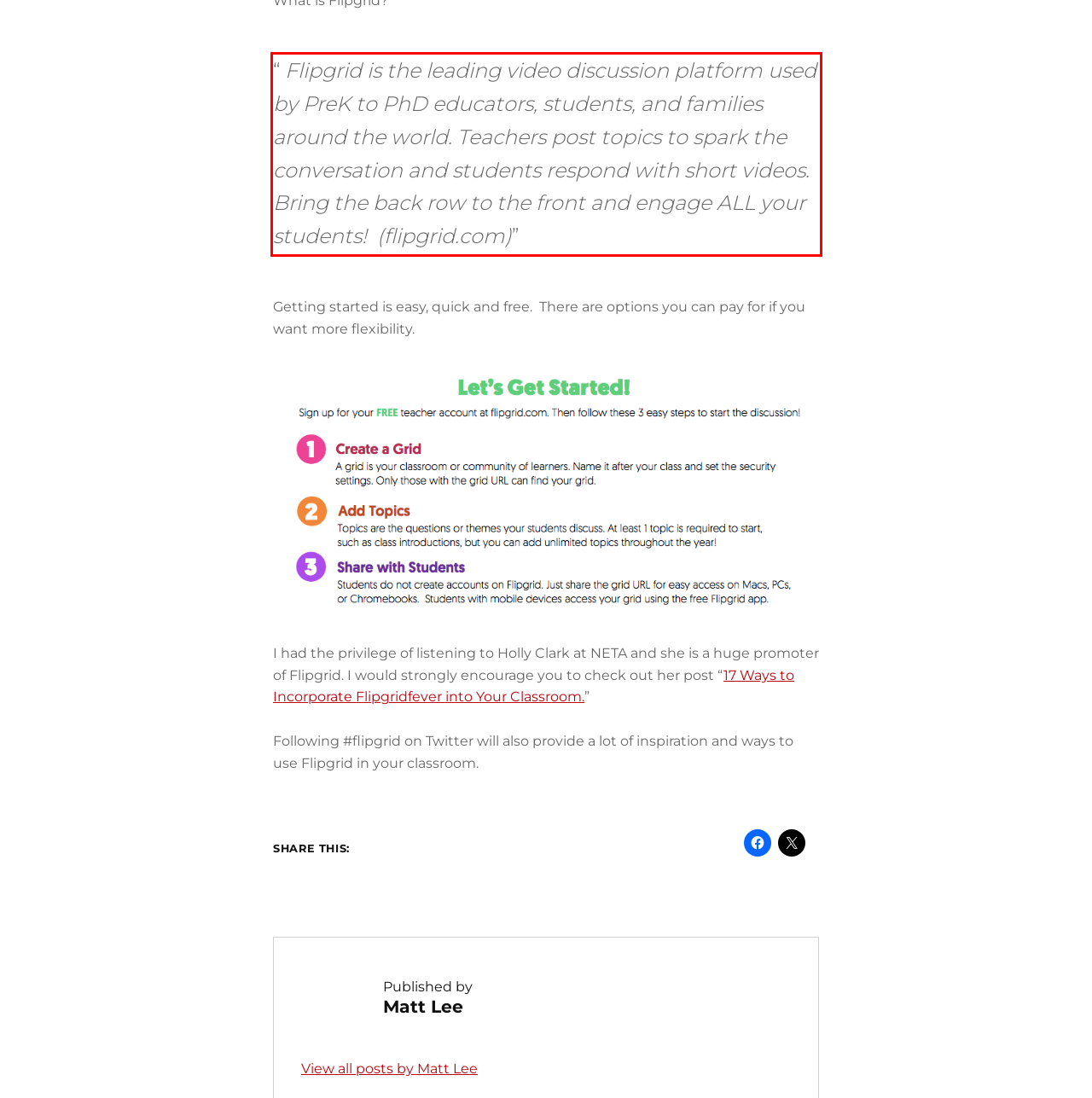Please examine the screenshot of the webpage and read the text present within the red rectangle bounding box.

Flipgrid is the leading video discussion platform used by PreK to PhD educators, students, and families around the world. Teachers post topics to spark the conversation and students respond with short videos. Bring the back row to the front and engage ALL your students! (flipgrid.com)